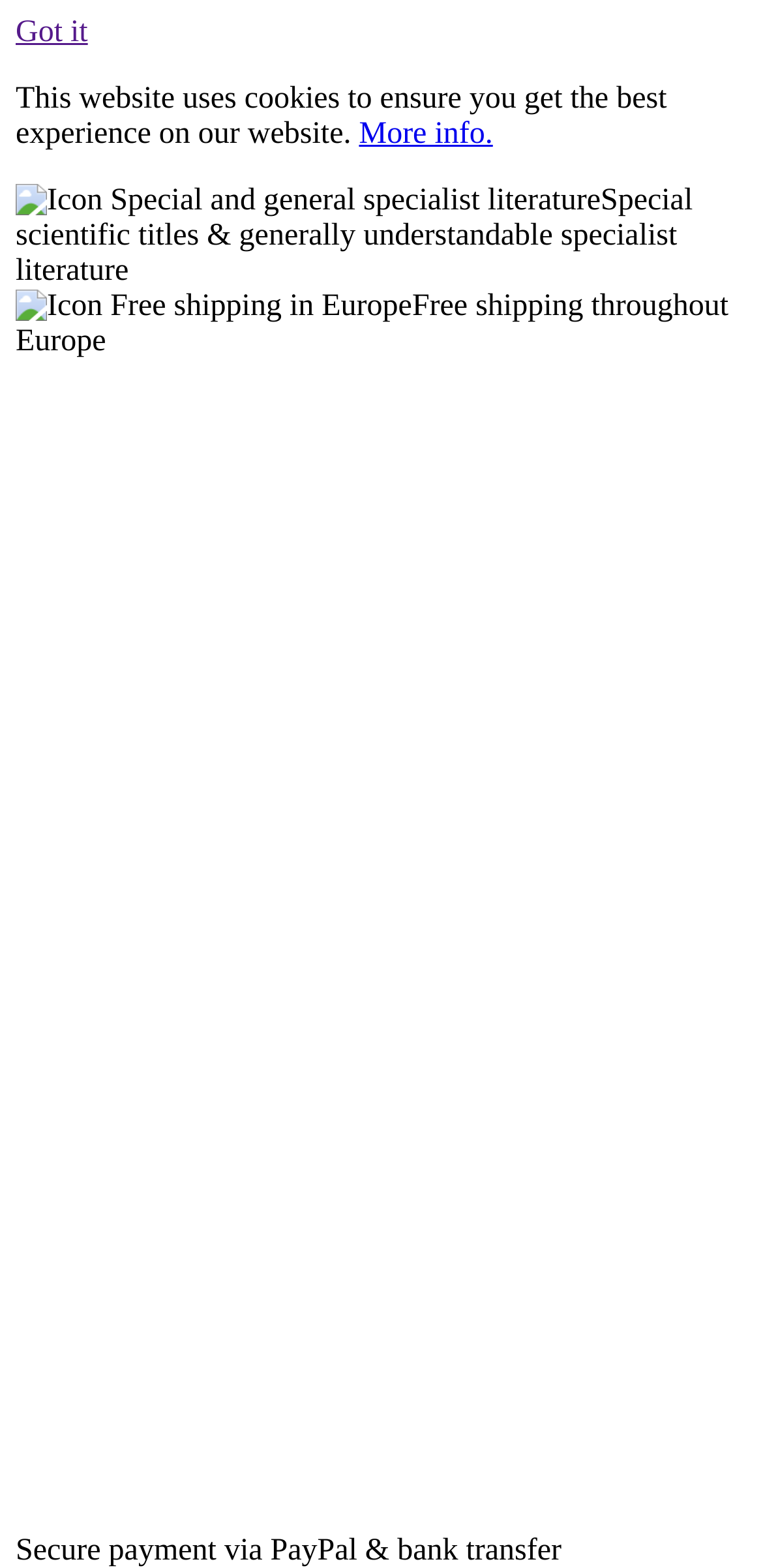What is the format of the literature?
Please provide a comprehensive answer based on the visual information in the image.

The static text 'Special scientific titles & generally understandable specialist literature' suggests that the format of the literature is generally understandable, in addition to being special scientific titles.